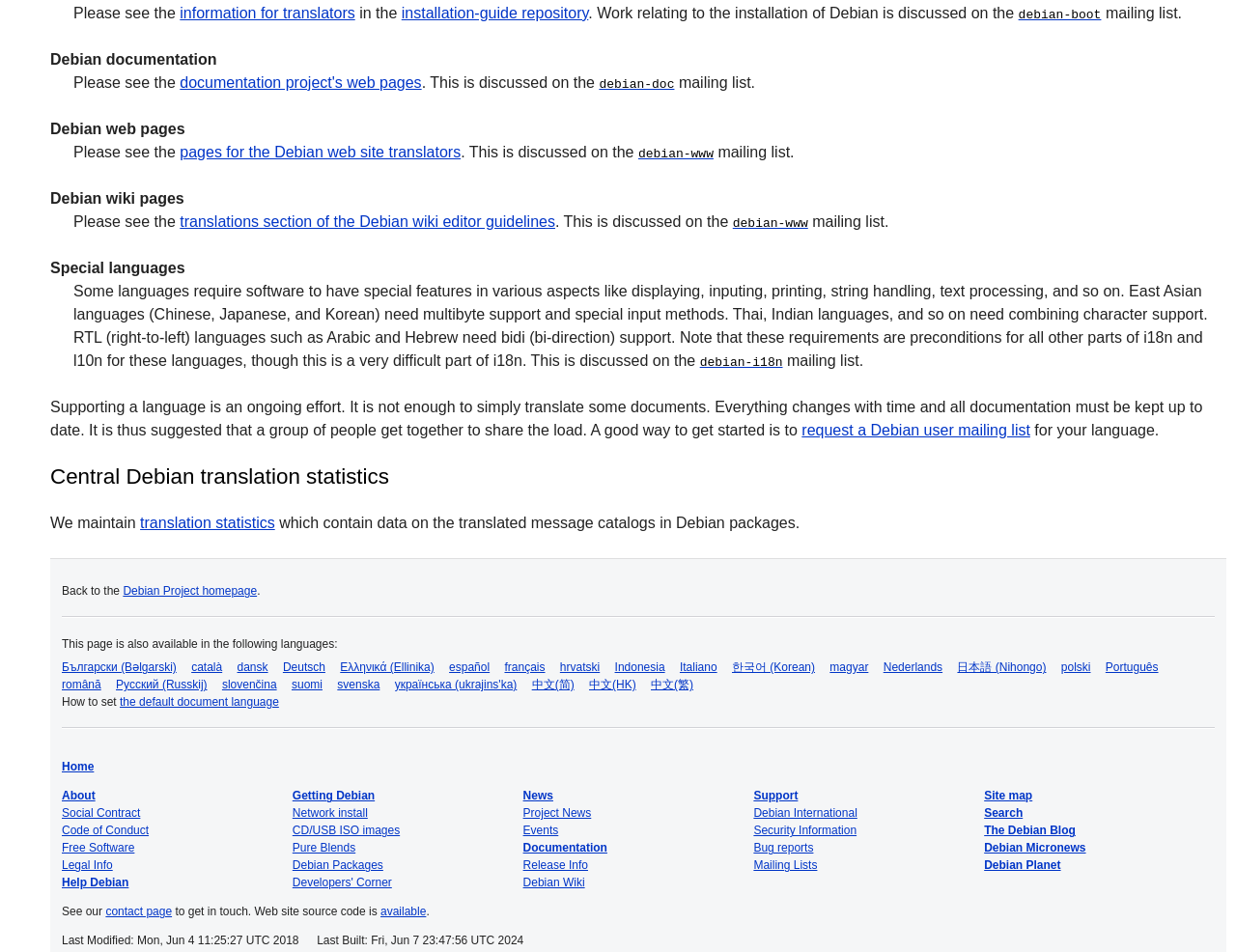Determine the bounding box coordinates of the region that needs to be clicked to achieve the task: "Click on COVERED AREAS".

None